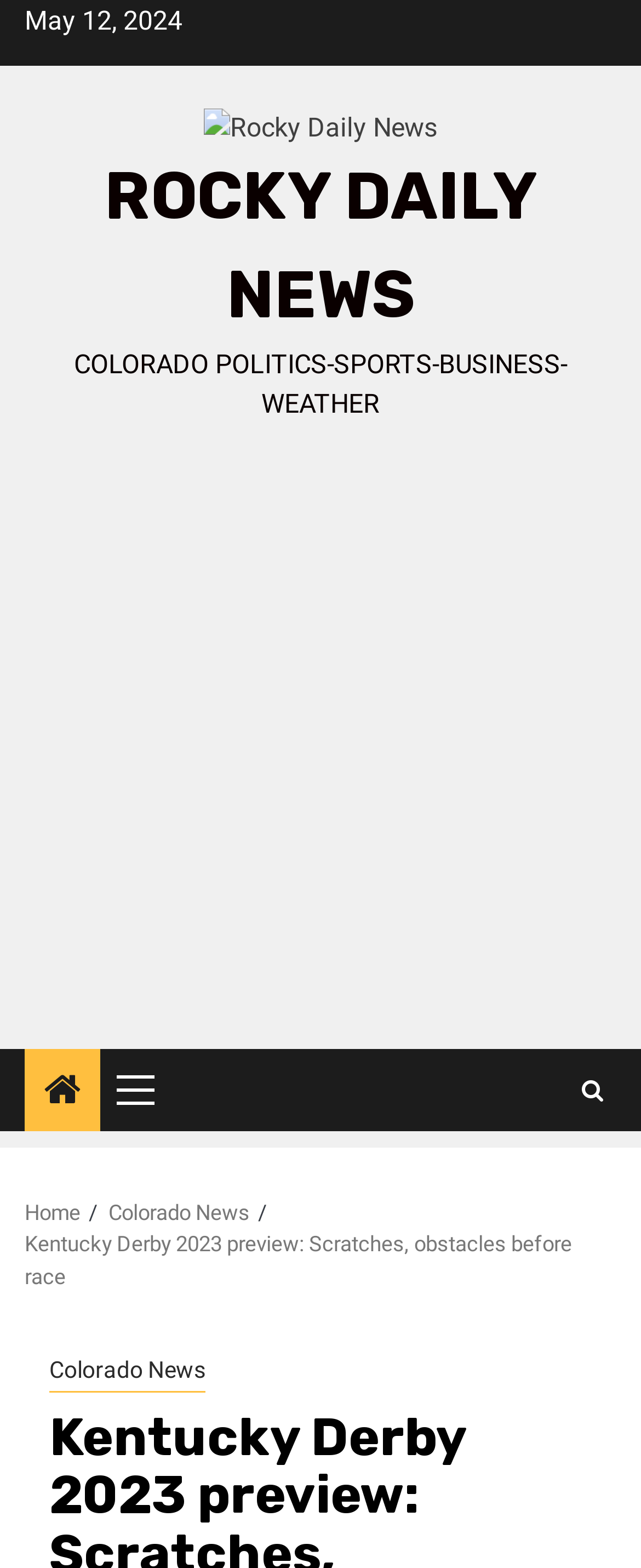Please mark the bounding box coordinates of the area that should be clicked to carry out the instruction: "Click the 'Search' icon".

[0.892, 0.675, 0.956, 0.715]